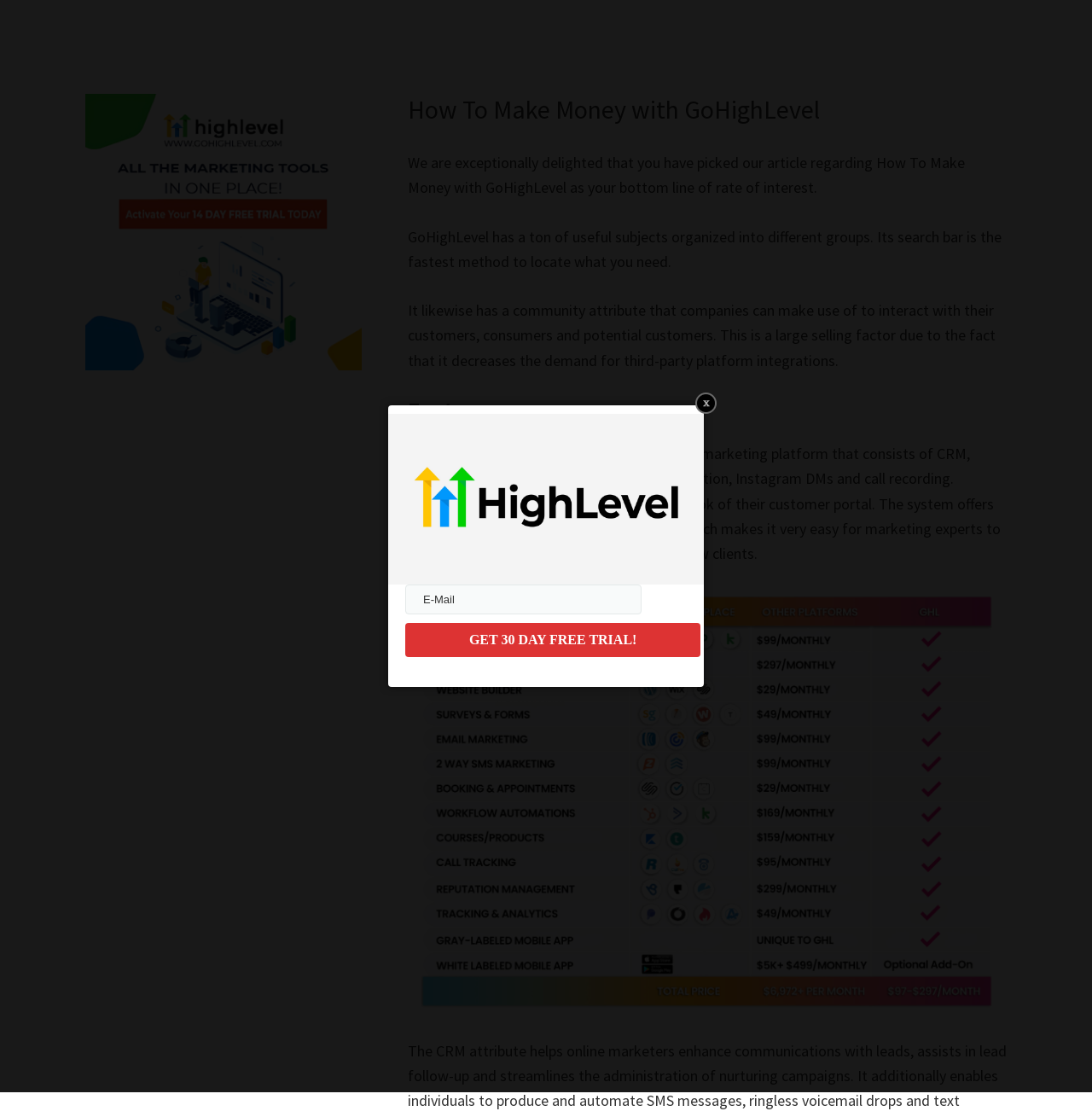What is one of the features of GoHighLevel?
Using the image, answer in one word or phrase.

Call recording